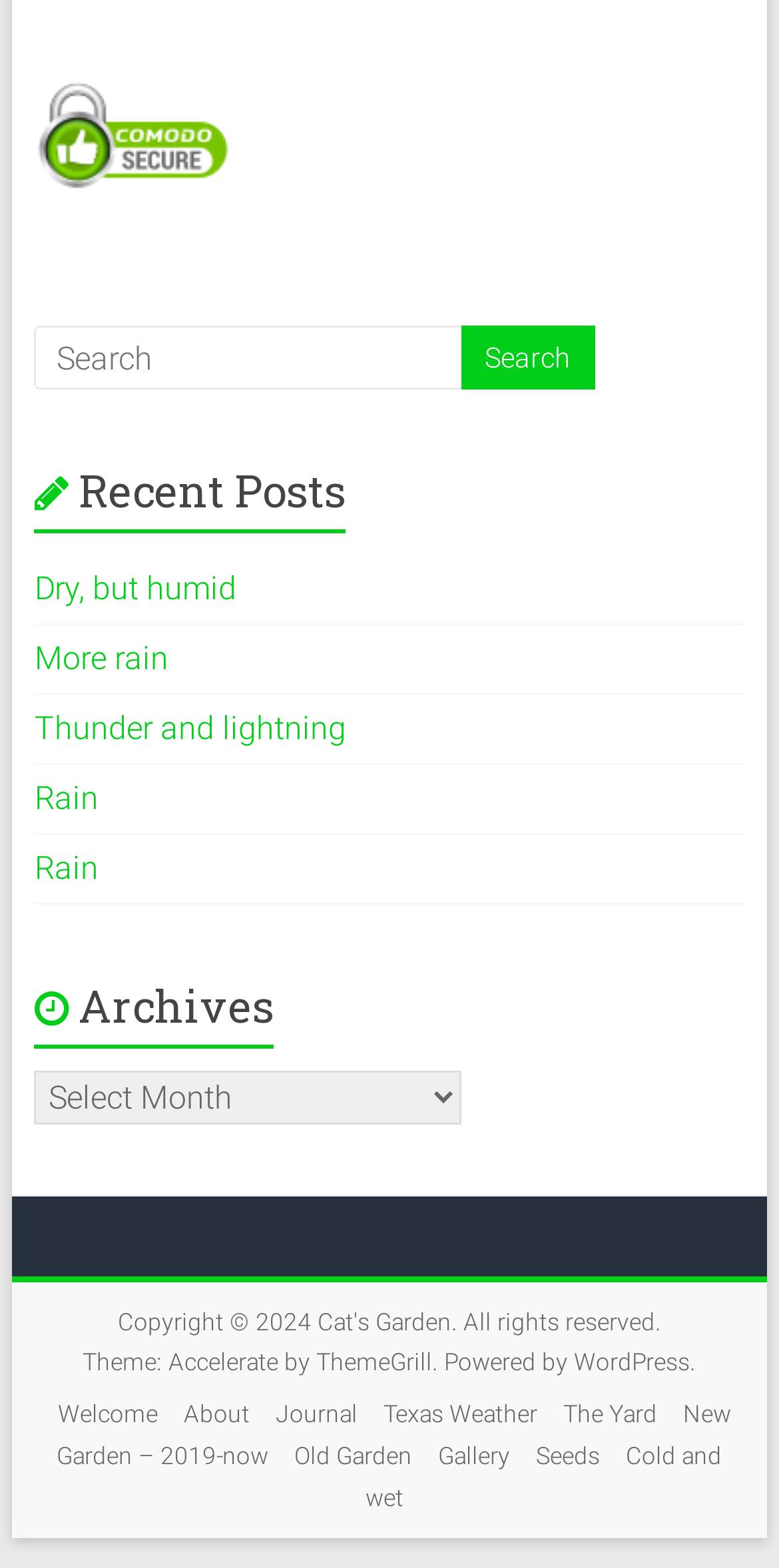Given the element description Dry, but humid, identify the bounding box coordinates for the UI element on the webpage screenshot. The format should be (top-left x, top-left y, bottom-right x, bottom-right y), with values between 0 and 1.

[0.044, 0.363, 0.303, 0.387]